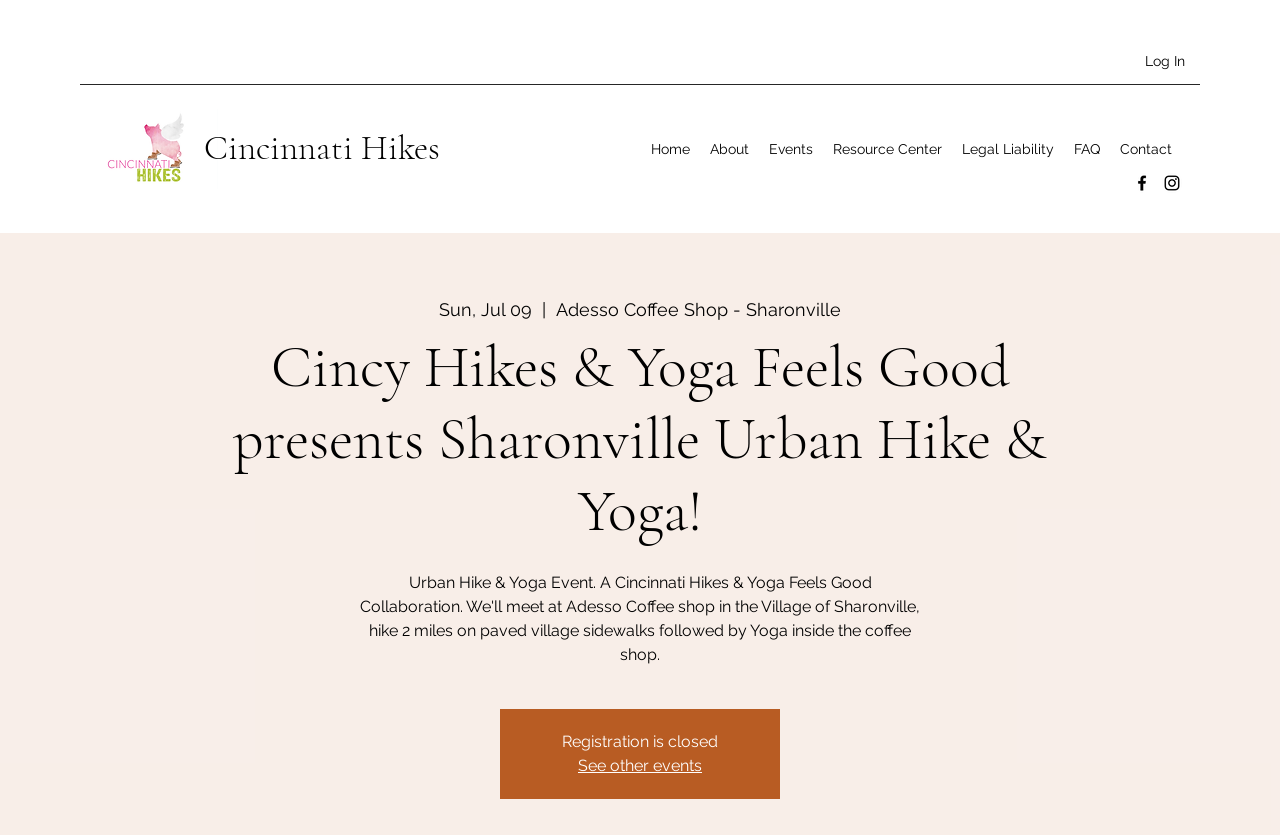Can you find the bounding box coordinates for the element that needs to be clicked to execute this instruction: "Check the events"? The coordinates should be given as four float numbers between 0 and 1, i.e., [left, top, right, bottom].

[0.593, 0.16, 0.643, 0.196]